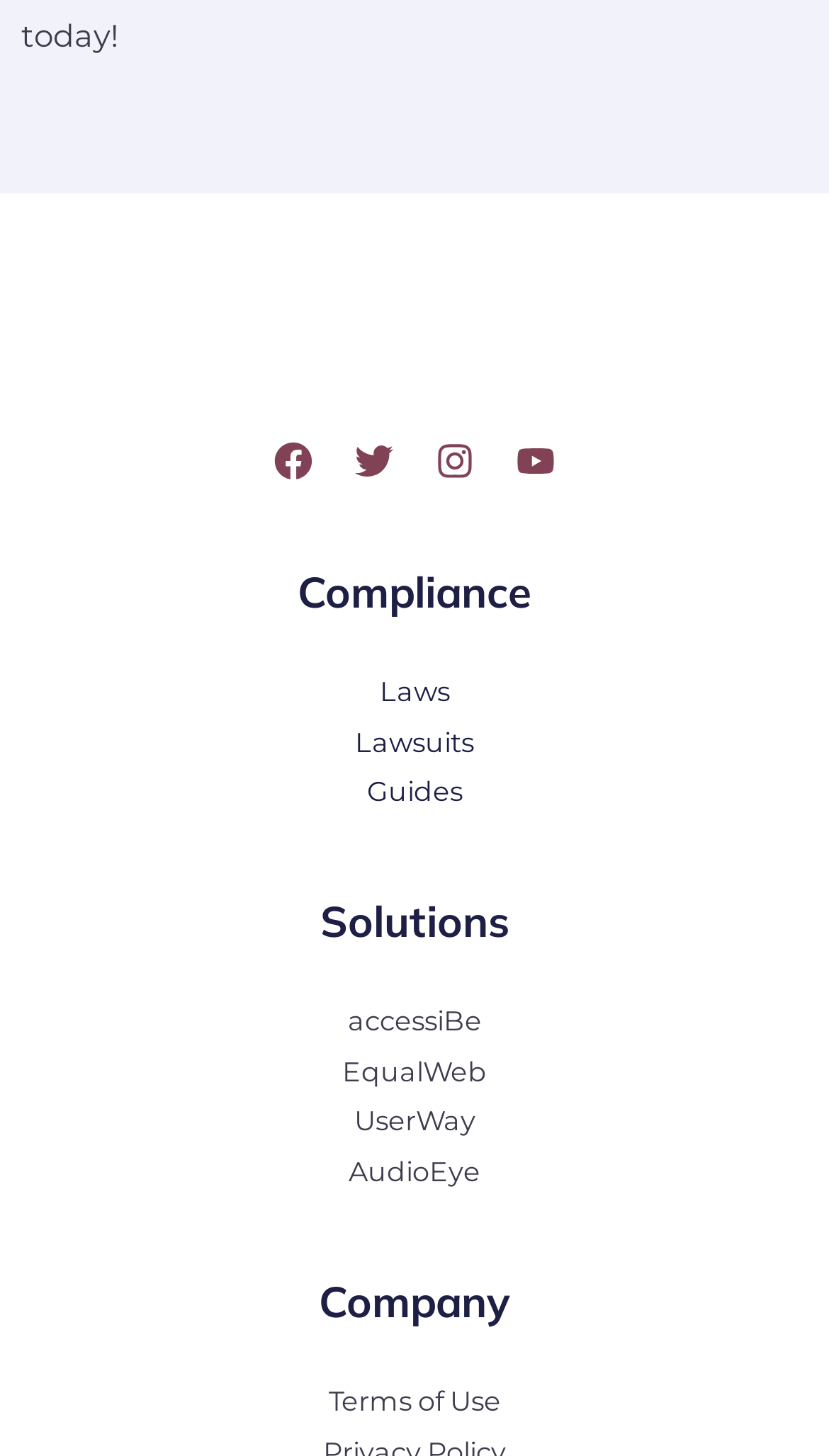Given the description of the UI element: "Terms of Use", predict the bounding box coordinates in the form of [left, top, right, bottom], with each value being a float between 0 and 1.

[0.396, 0.951, 0.604, 0.973]